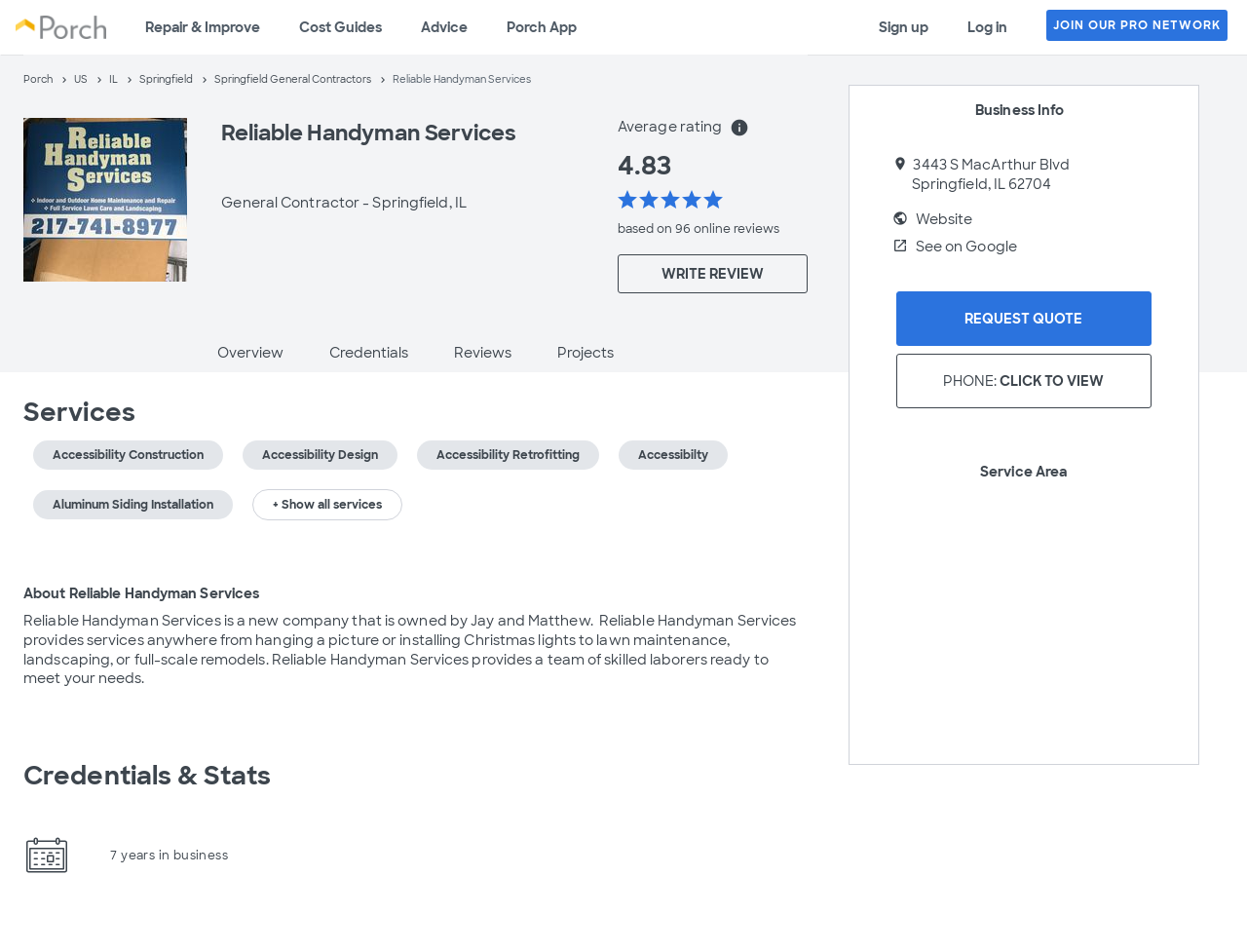Please determine the bounding box coordinates for the element that should be clicked to follow these instructions: "View 'Projects' of Reliable Handyman Services".

[0.429, 0.358, 0.511, 0.391]